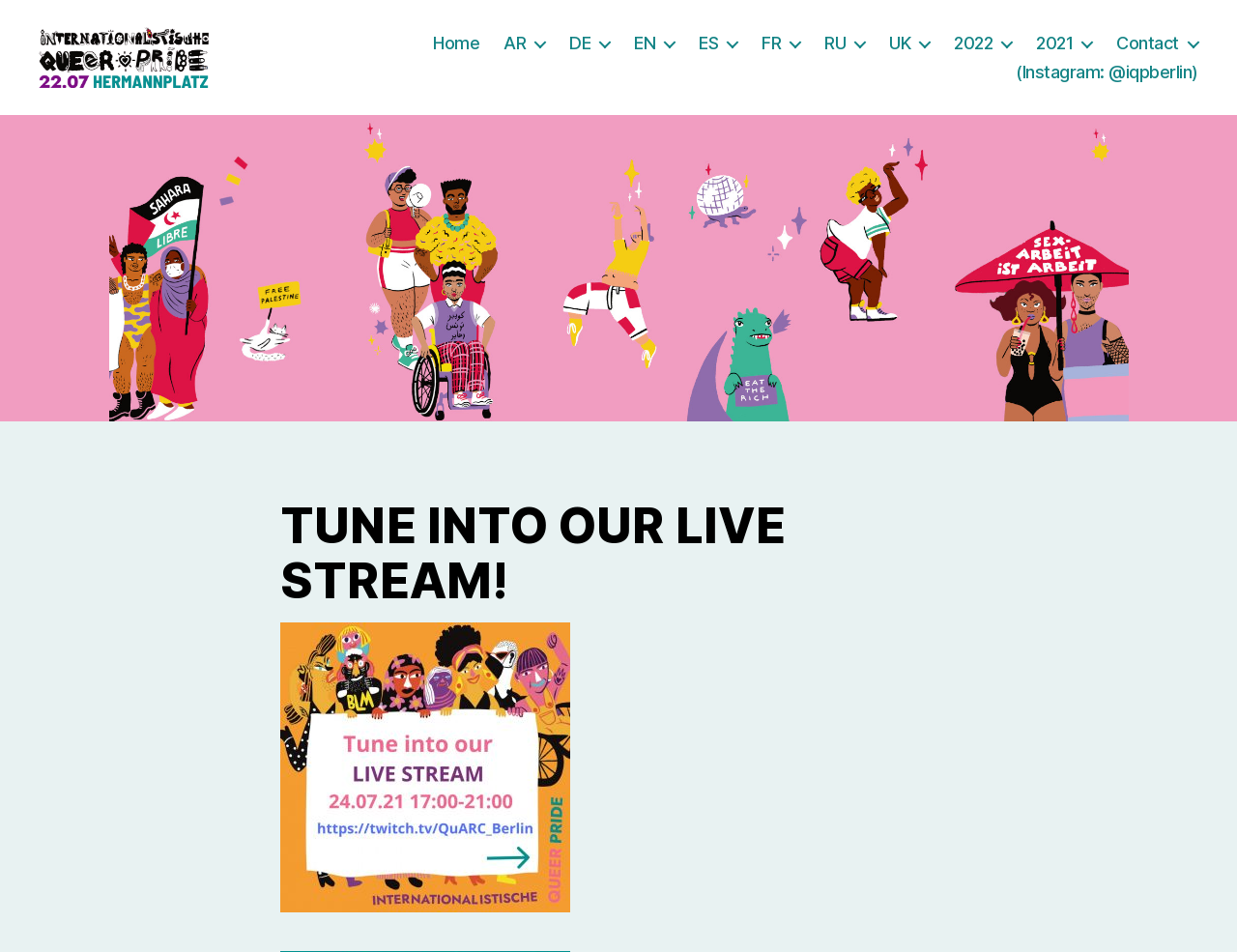Please provide a comprehensive answer to the question based on the screenshot: How many years are listed in the navigation section?

I found two year links in the navigation section, which are '2022' and '2021', totaling 2 years.